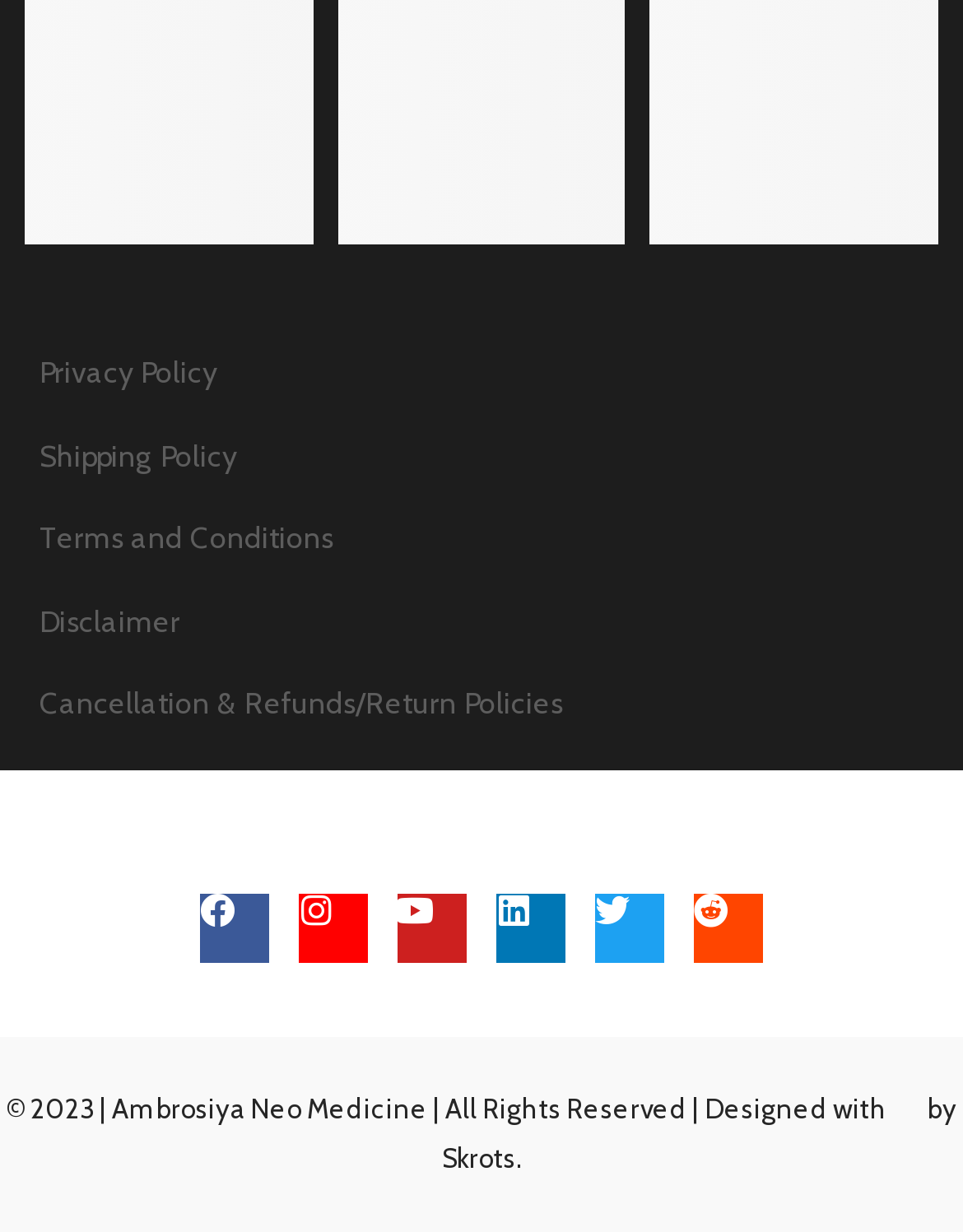How many social media links are there?
Provide a detailed and well-explained answer to the question.

I counted the number of social media links at the bottom of the webpage, which are Facebook, Instagram, Youtube, Linkedin, Twitter, and Reddit.